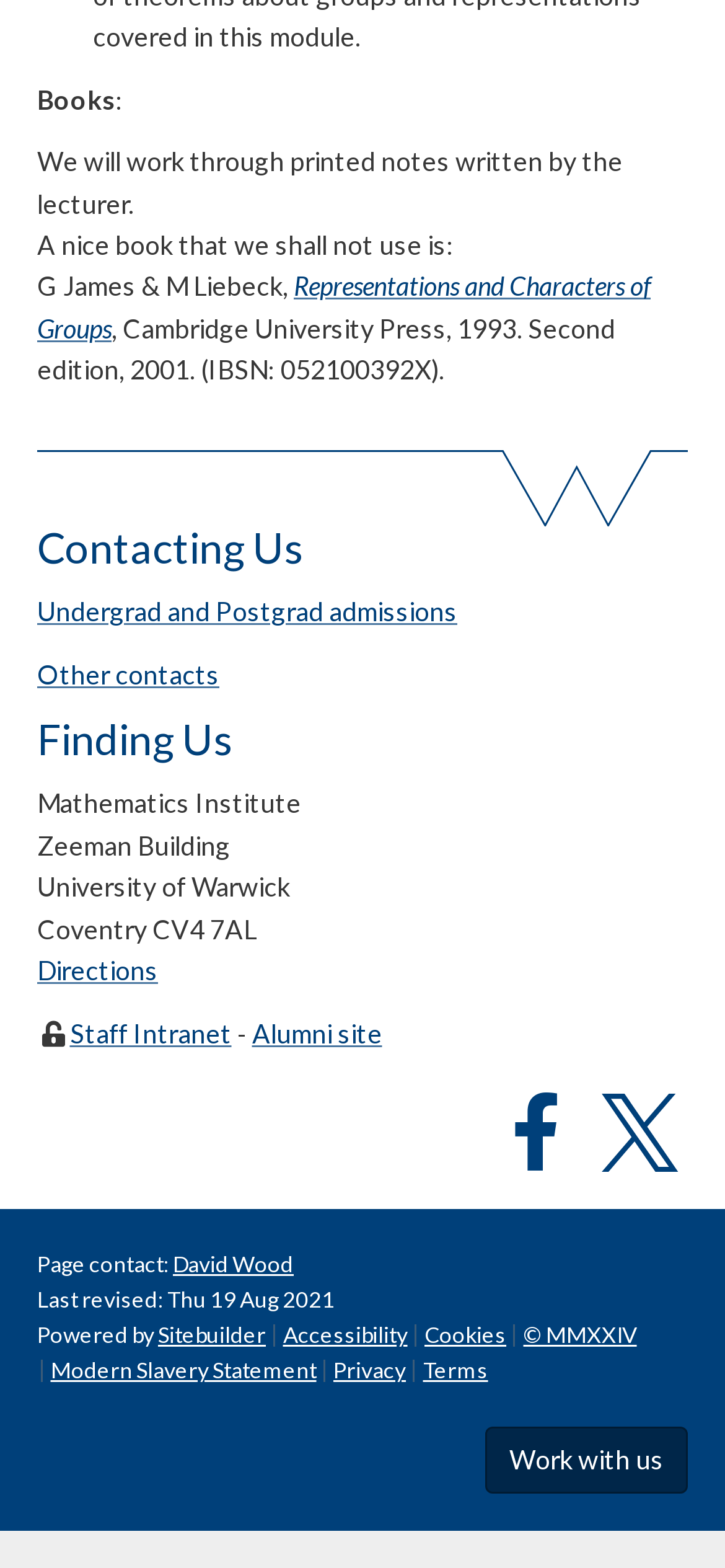Can you specify the bounding box coordinates of the area that needs to be clicked to fulfill the following instruction: "Click on 'Representations and Characters of Groups'"?

[0.051, 0.173, 0.897, 0.219]